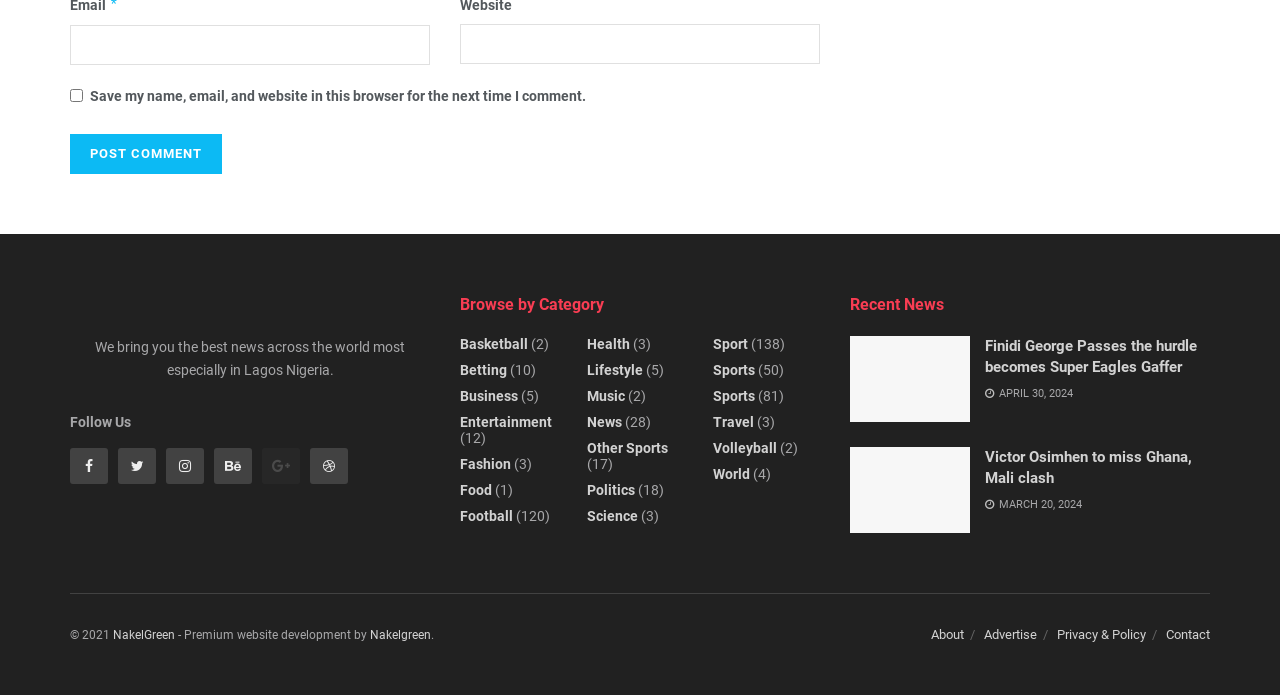Highlight the bounding box coordinates of the element you need to click to perform the following instruction: "Follow Ojodu Times on social media."

[0.055, 0.644, 0.084, 0.696]